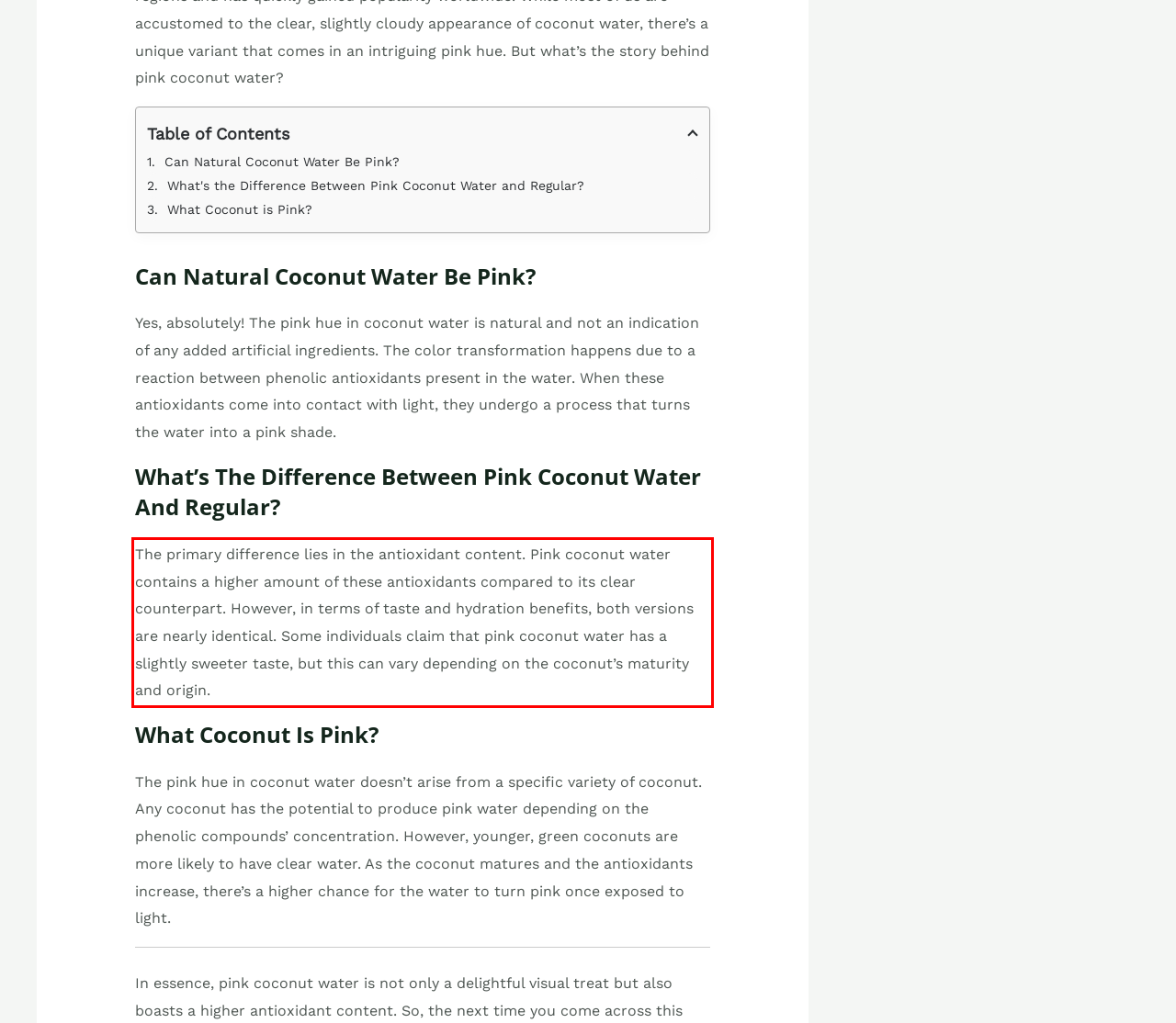Within the screenshot of the webpage, locate the red bounding box and use OCR to identify and provide the text content inside it.

The primary difference lies in the antioxidant content. Pink coconut water contains a higher amount of these antioxidants compared to its clear counterpart. However, in terms of taste and hydration benefits, both versions are nearly identical. Some individuals claim that pink coconut water has a slightly sweeter taste, but this can vary depending on the coconut’s maturity and origin.